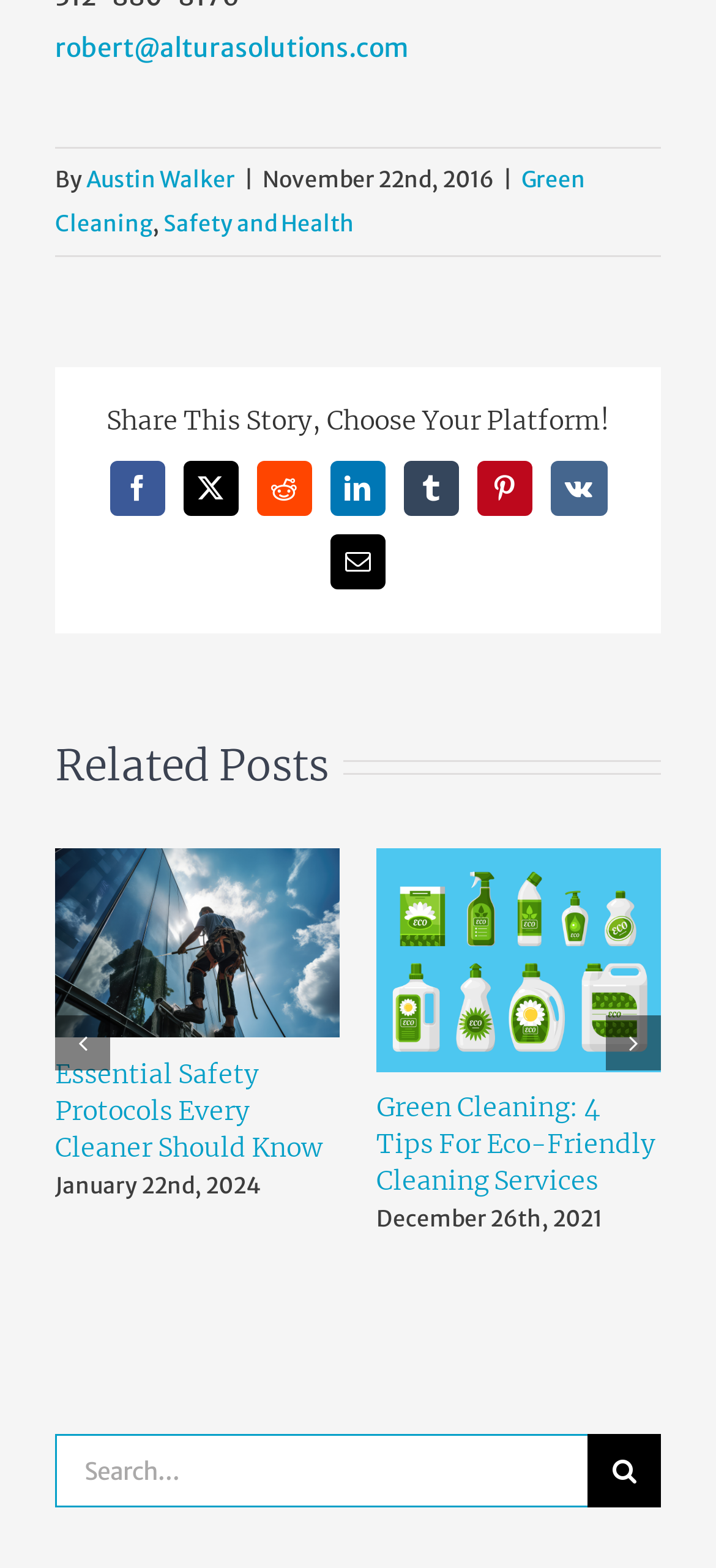Identify the bounding box coordinates of the element that should be clicked to fulfill this task: "Share this story on LinkedIn". The coordinates should be provided as four float numbers between 0 and 1, i.e., [left, top, right, bottom].

[0.46, 0.294, 0.537, 0.329]